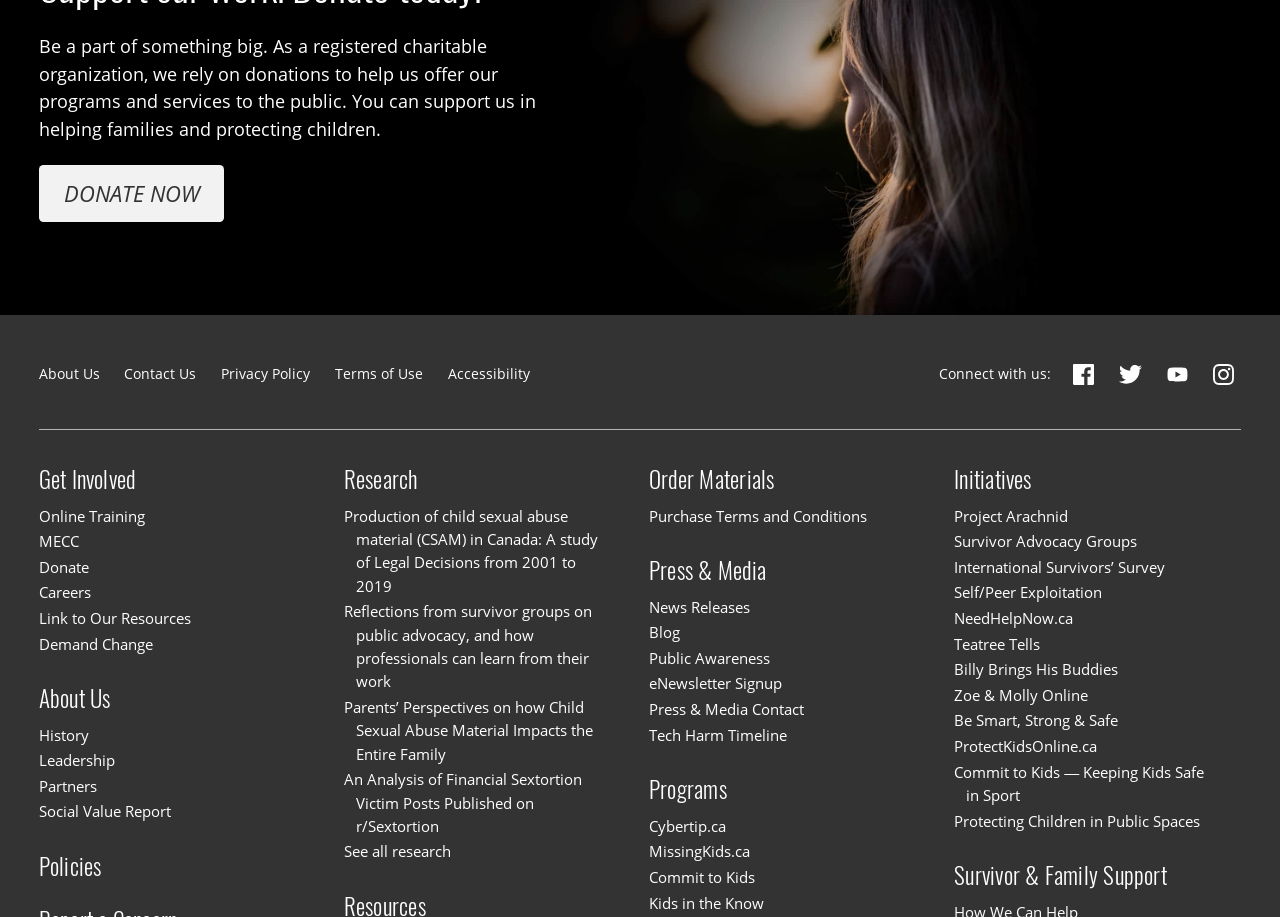Please identify the bounding box coordinates of the clickable region that I should interact with to perform the following instruction: "Click Donate Now". The coordinates should be expressed as four float numbers between 0 and 1, i.e., [left, top, right, bottom].

[0.03, 0.18, 0.175, 0.242]